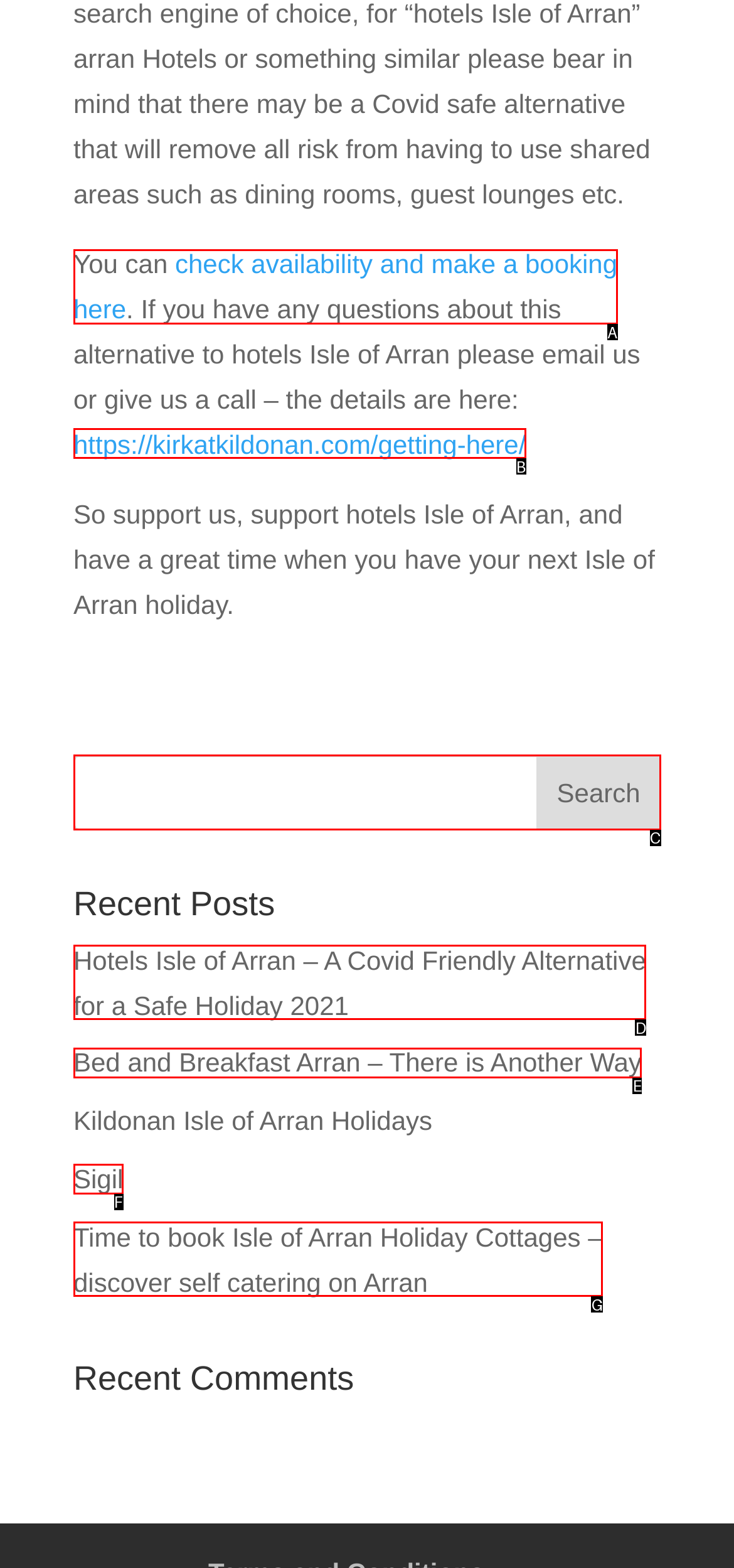Look at the description: name="s"
Determine the letter of the matching UI element from the given choices.

C